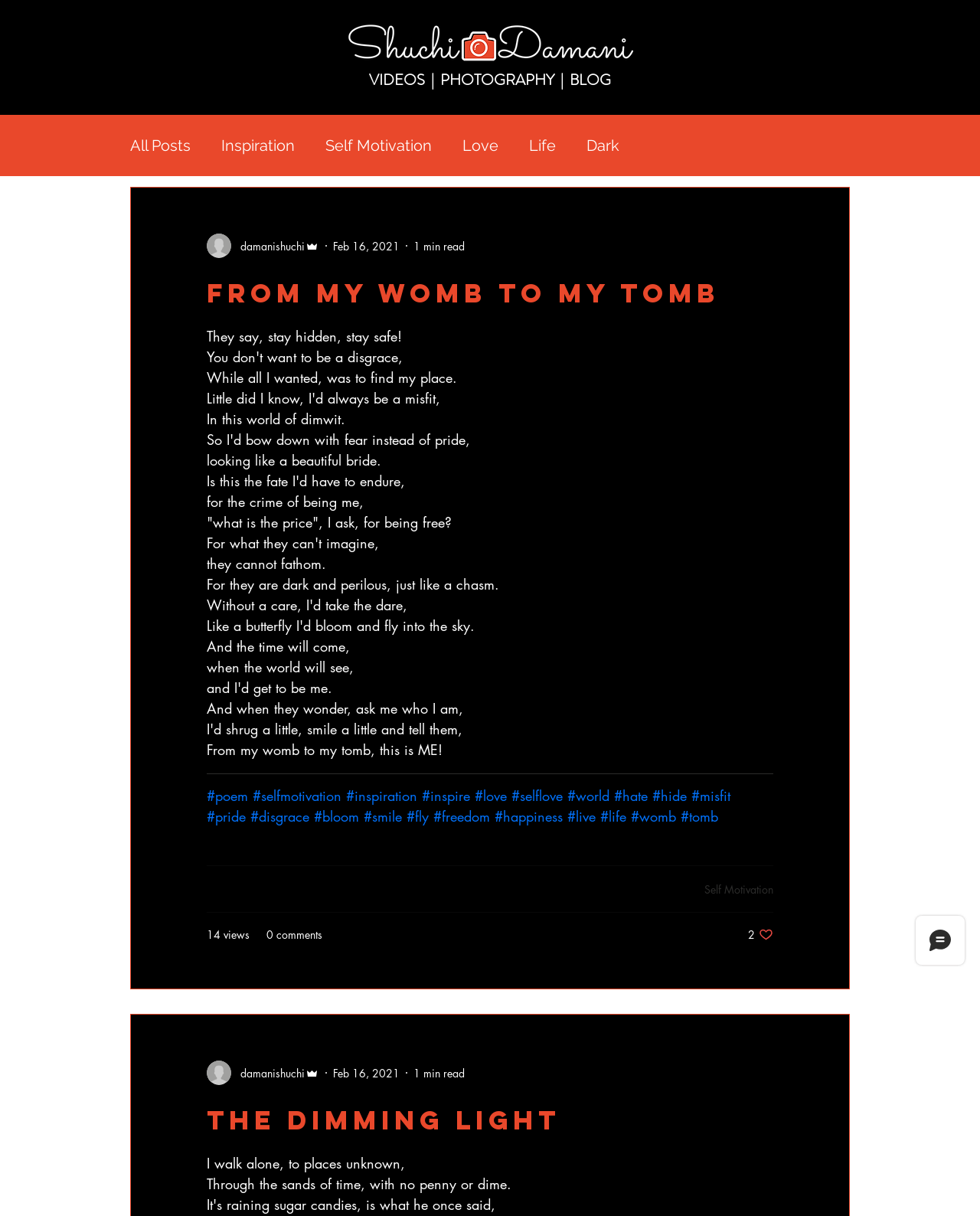Locate the bounding box coordinates of the clickable part needed for the task: "Read the article 'From My Womb To My Tomb'".

[0.211, 0.229, 0.789, 0.253]